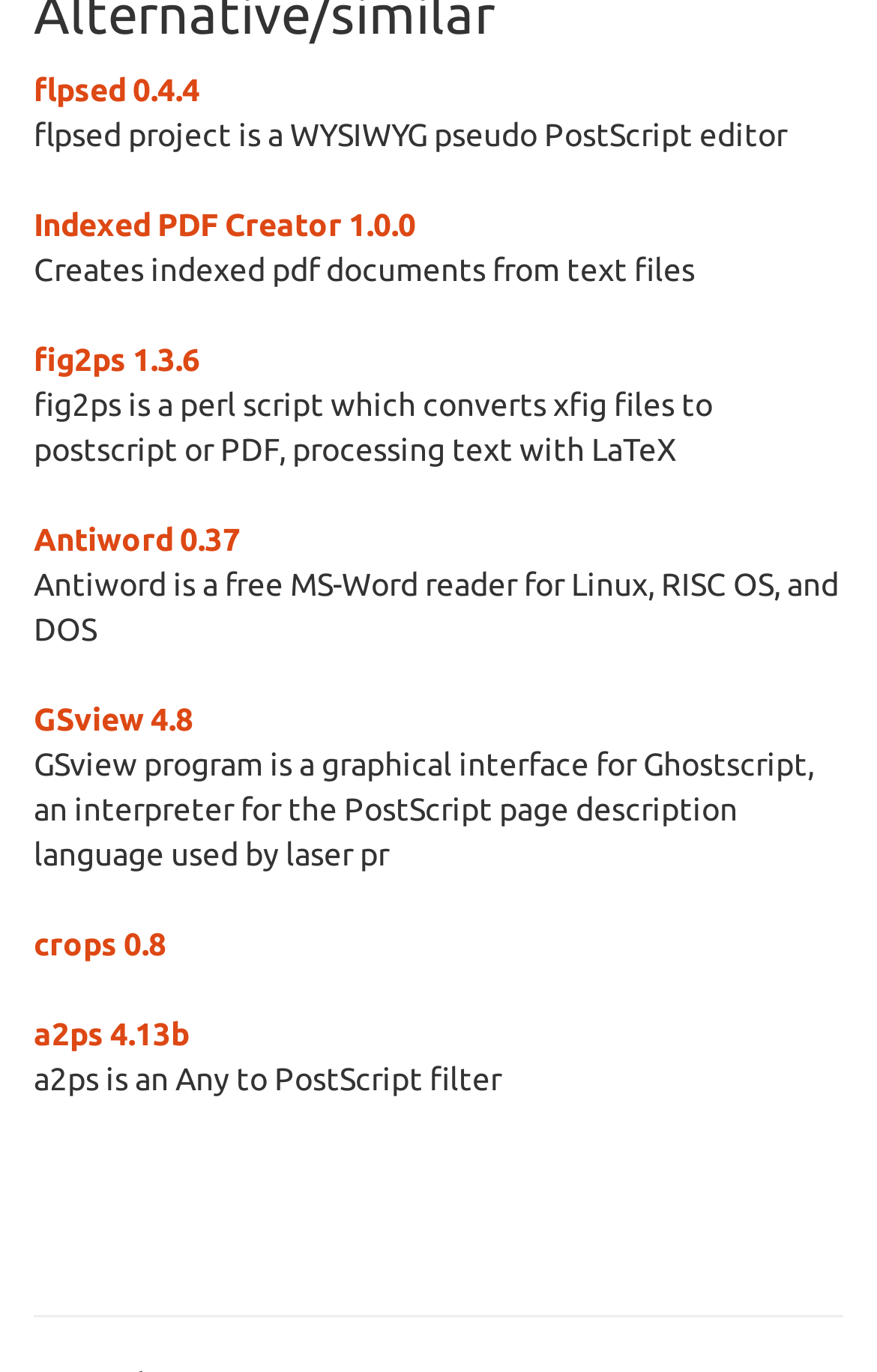Answer the question with a brief word or phrase:
What is fig2ps used for?

Converts xfig files to postscript or PDF